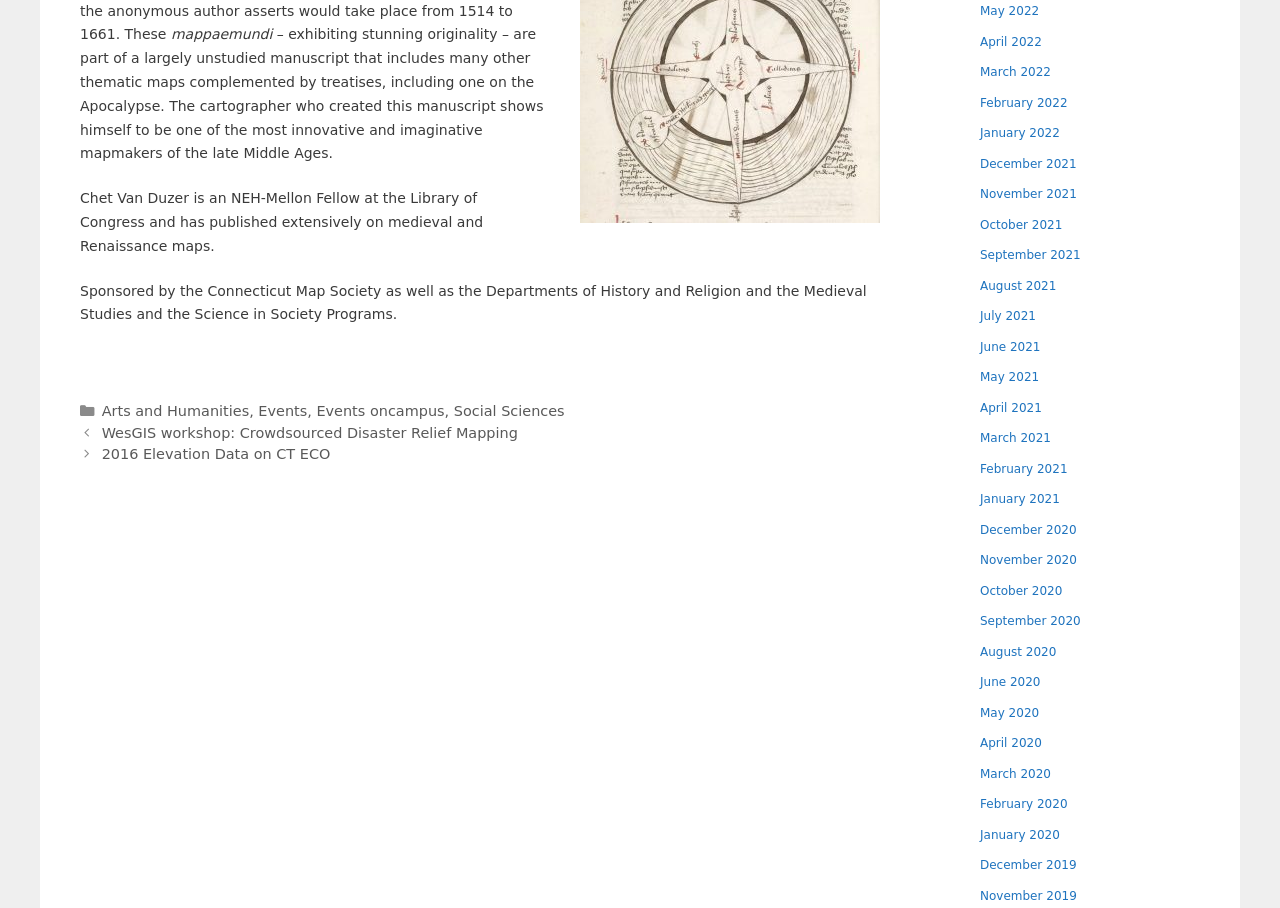Bounding box coordinates are specified in the format (top-left x, top-left y, bottom-right x, bottom-right y). All values are floating point numbers bounded between 0 and 1. Please provide the bounding box coordinate of the region this sentence describes: May 2021

[0.766, 0.408, 0.812, 0.434]